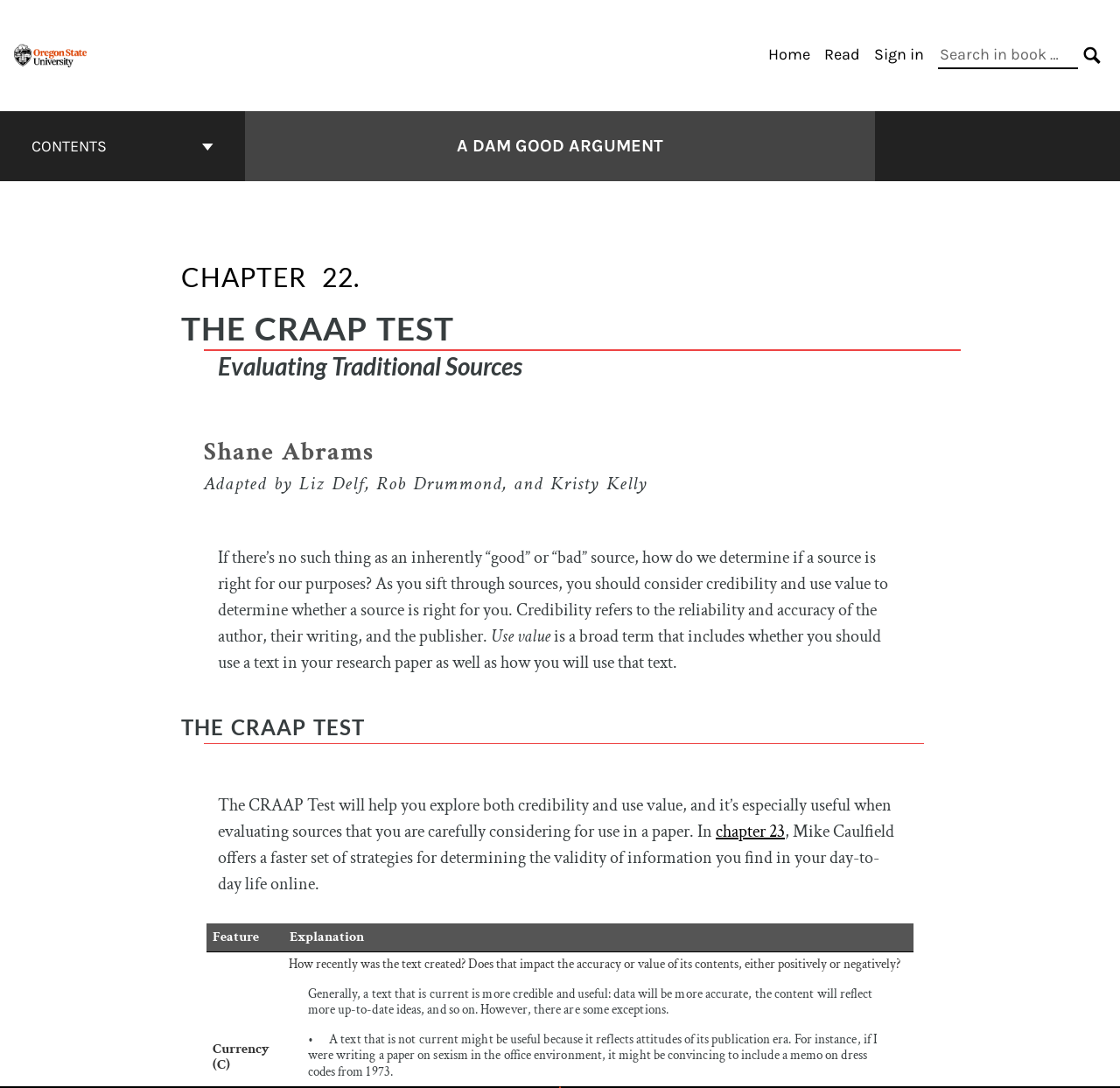Please find and report the bounding box coordinates of the element to click in order to perform the following action: "Go to chapter 23". The coordinates should be expressed as four float numbers between 0 and 1, in the format [left, top, right, bottom].

[0.639, 0.753, 0.701, 0.774]